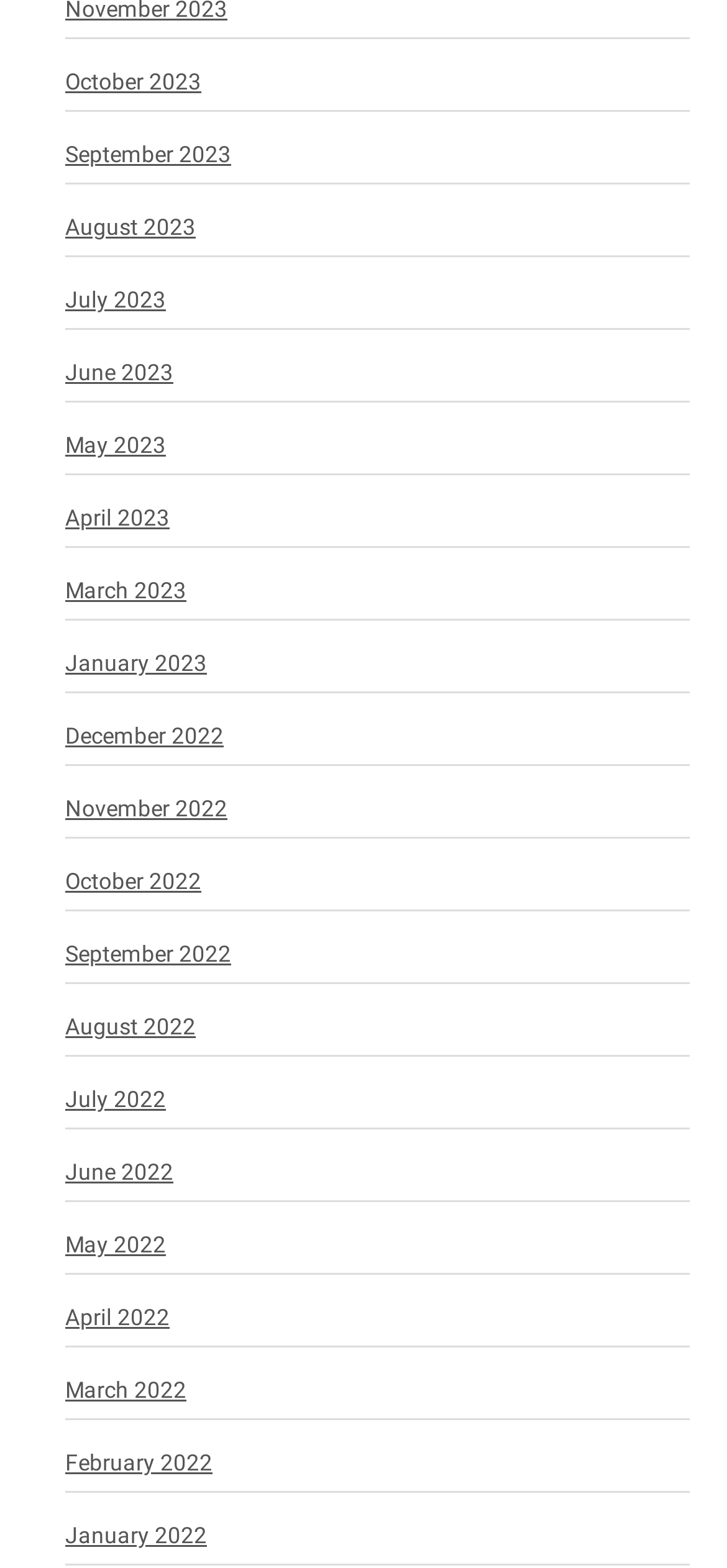Find and provide the bounding box coordinates for the UI element described with: "June 2022".

[0.09, 0.737, 0.238, 0.758]